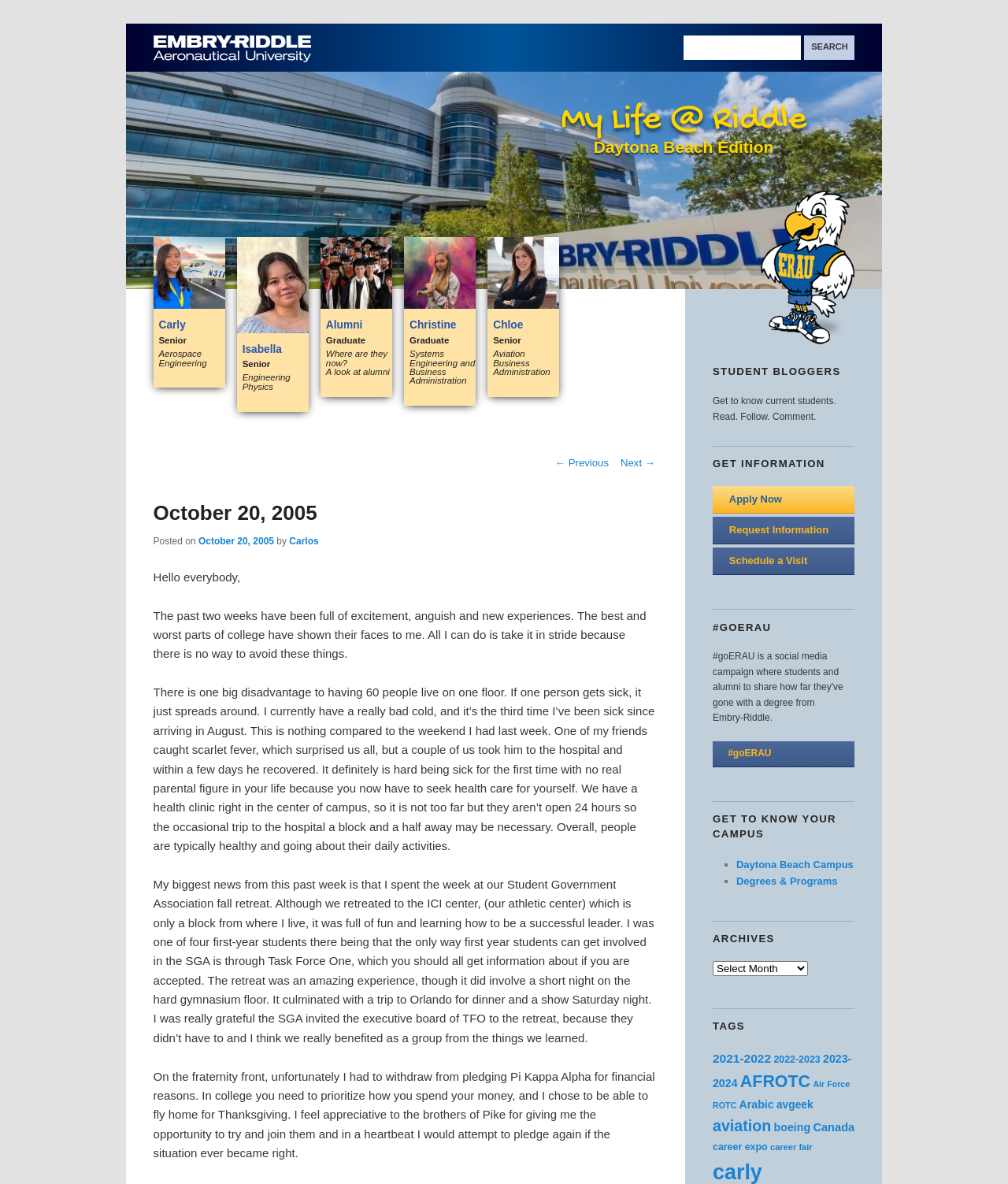Given the element description "AFROTC" in the screenshot, predict the bounding box coordinates of that UI element.

[0.734, 0.906, 0.804, 0.922]